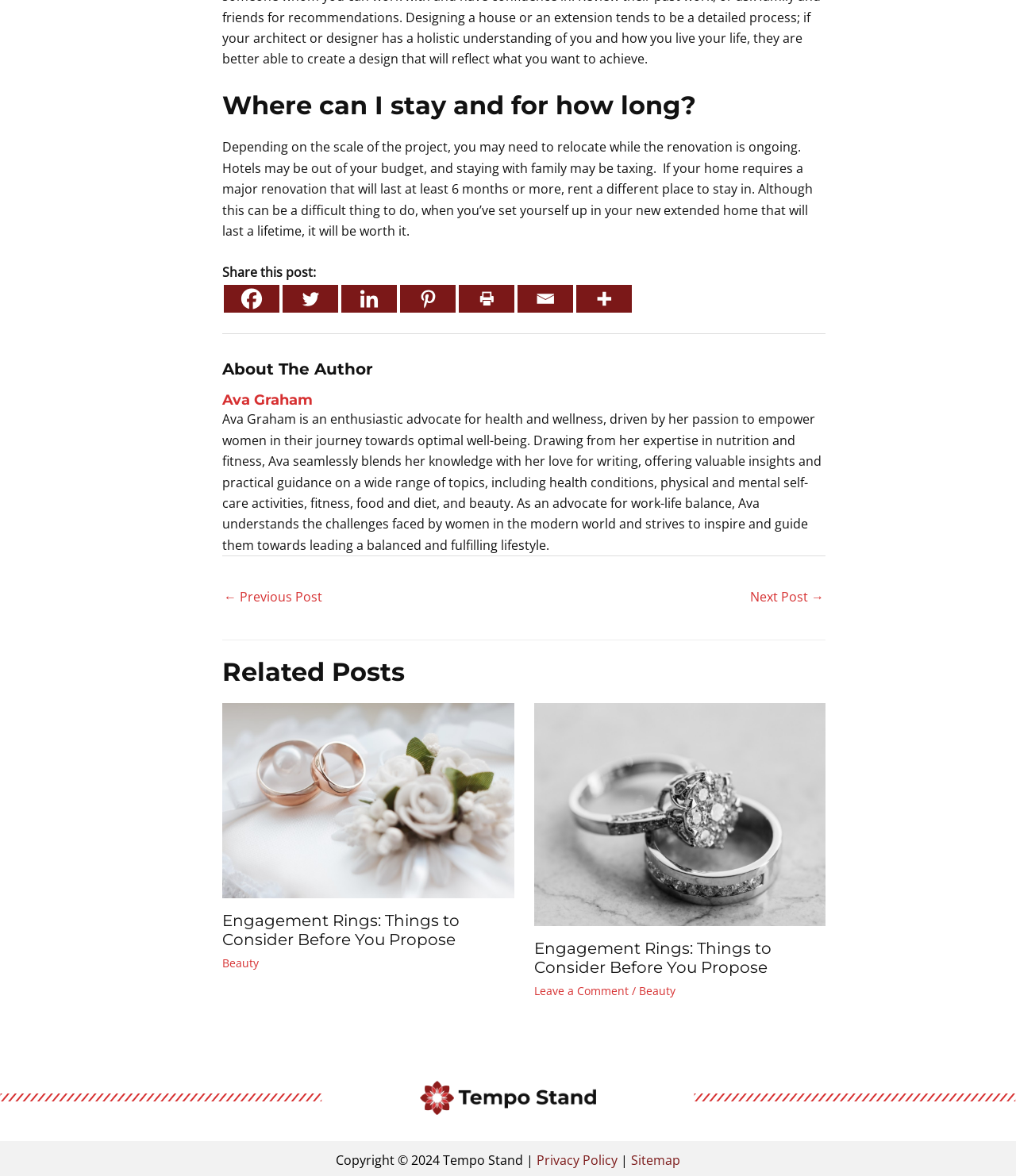Kindly determine the bounding box coordinates for the clickable area to achieve the given instruction: "View the author's profile".

[0.219, 0.333, 0.812, 0.348]